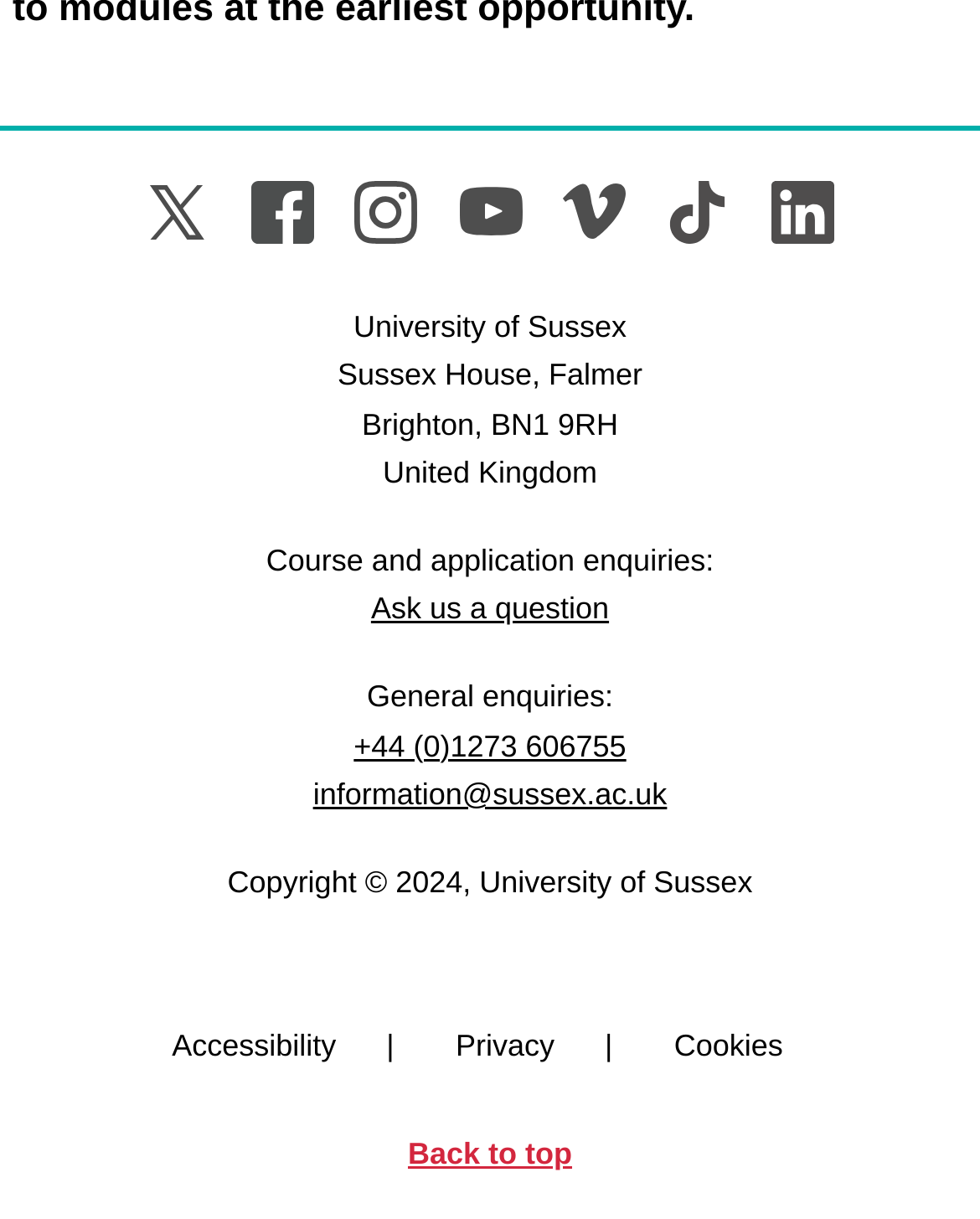Find the bounding box coordinates of the clickable element required to execute the following instruction: "Call the university". Provide the coordinates as four float numbers between 0 and 1, i.e., [left, top, right, bottom].

[0.361, 0.597, 0.639, 0.626]